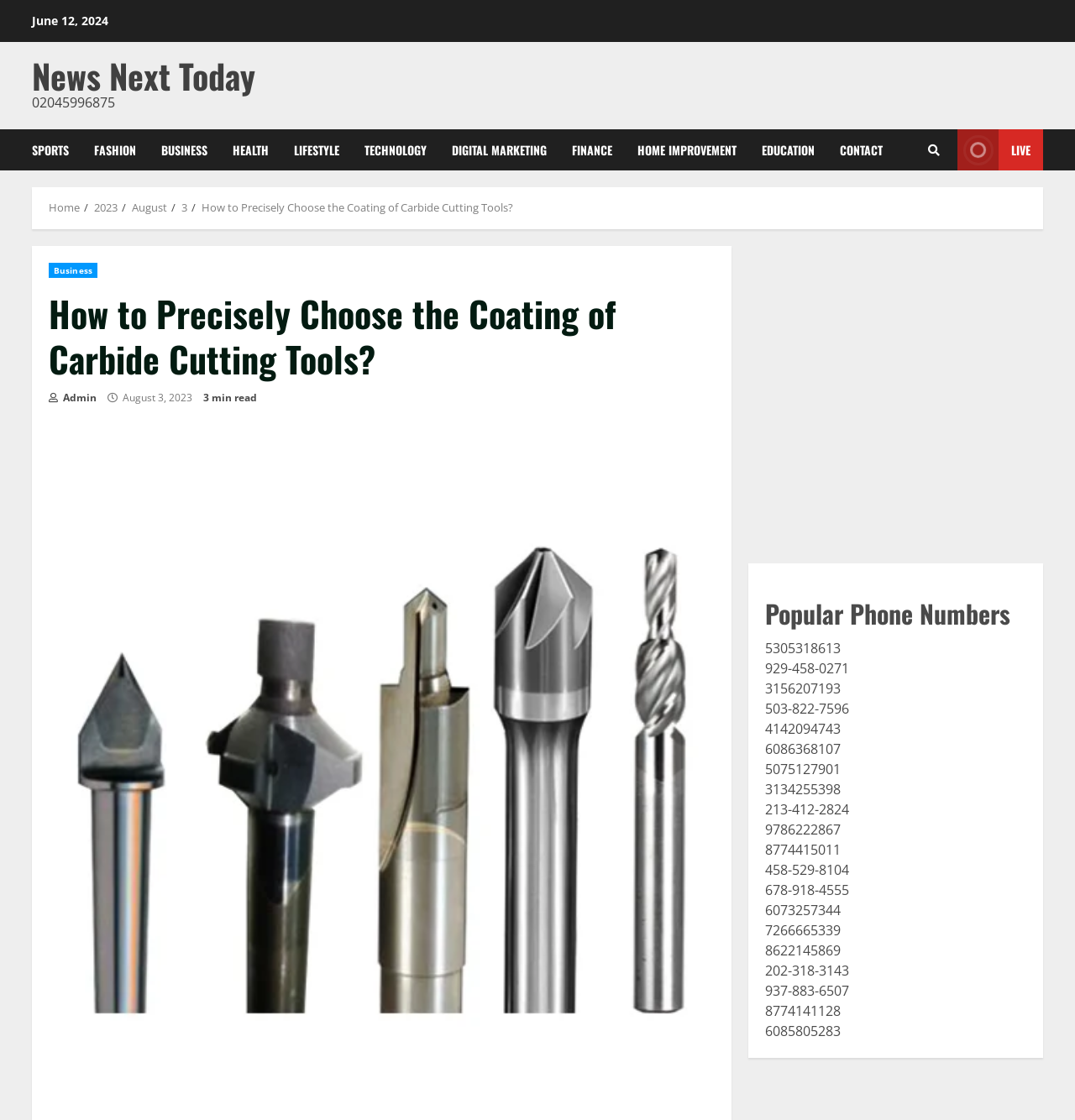How many links are in the top navigation menu?
Using the image as a reference, answer the question with a short word or phrase.

10